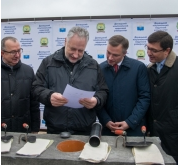What is the significance of the banner in the backdrop?
Look at the screenshot and provide an in-depth answer.

The banner in the backdrop features logos and text, which implies that it is highlighting the importance of the construction project and its impact on medical education in the region.